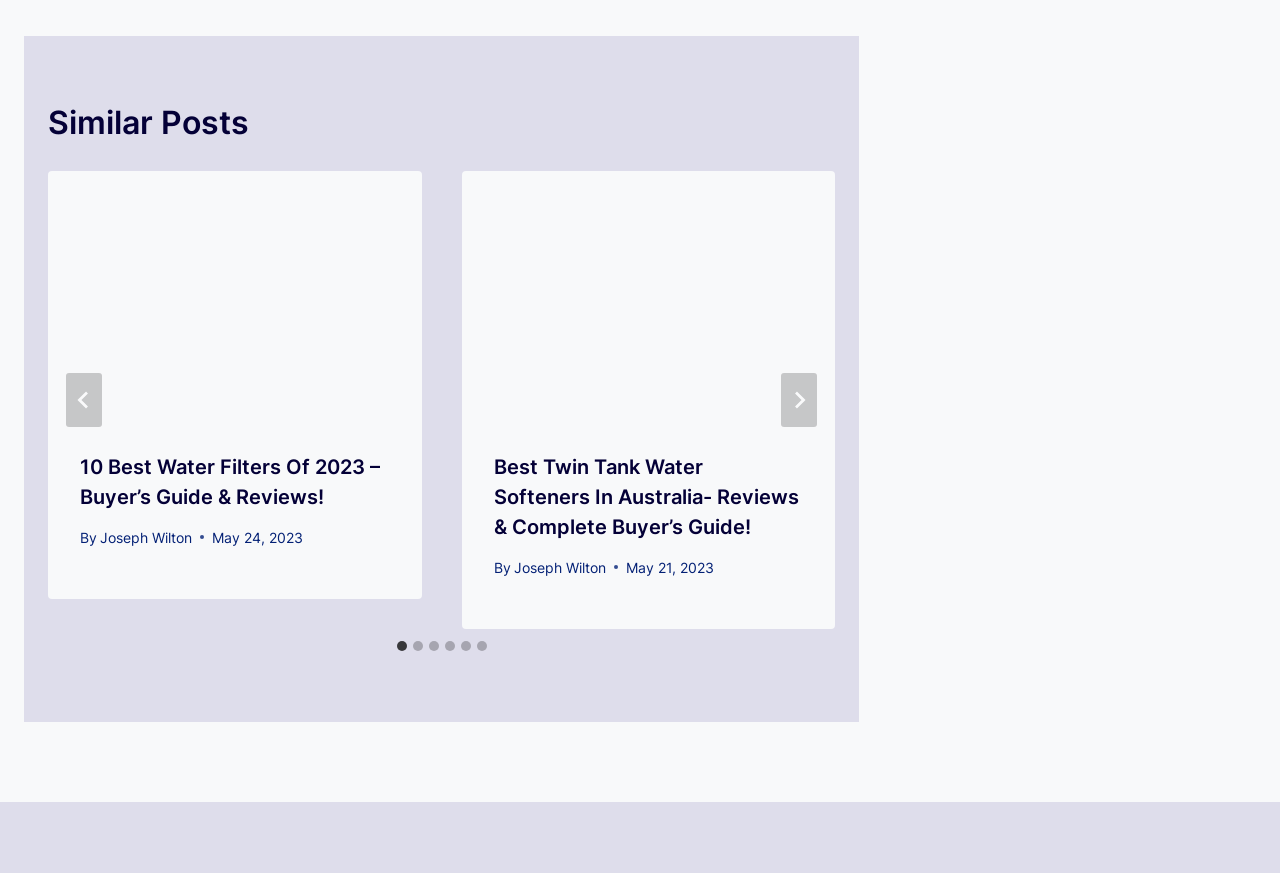Please locate the bounding box coordinates for the element that should be clicked to achieve the following instruction: "Go to last slide". Ensure the coordinates are given as four float numbers between 0 and 1, i.e., [left, top, right, bottom].

[0.052, 0.427, 0.08, 0.489]